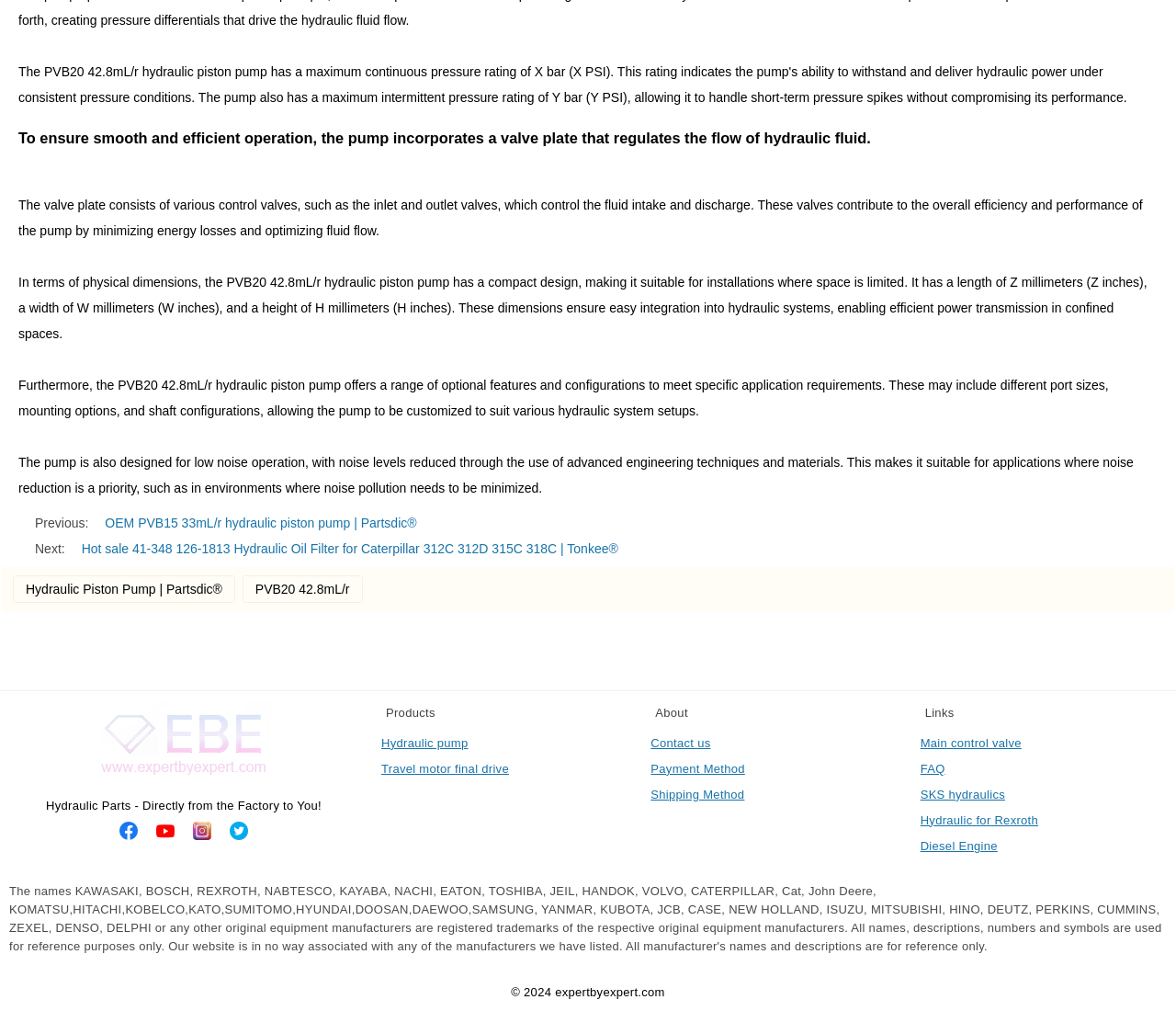Locate the bounding box coordinates of the element's region that should be clicked to carry out the following instruction: "Click on the 'expertbyexpert.com' link". The coordinates need to be four float numbers between 0 and 1, i.e., [left, top, right, bottom].

[0.0, 0.683, 0.312, 0.783]